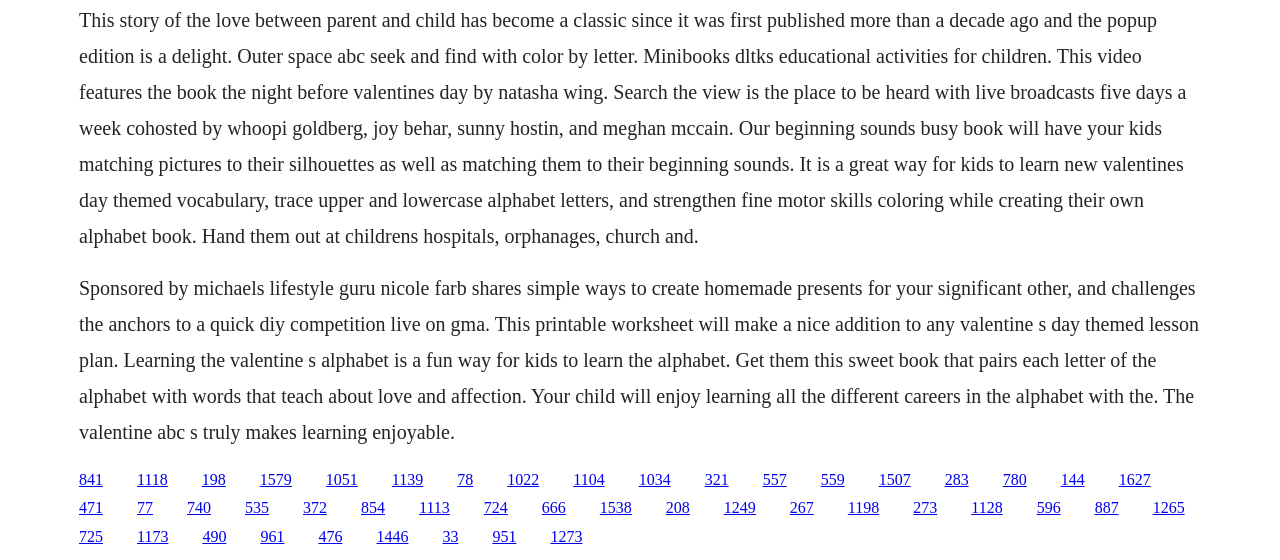Please identify the bounding box coordinates of the element I need to click to follow this instruction: "Read the article about defunding the police".

None